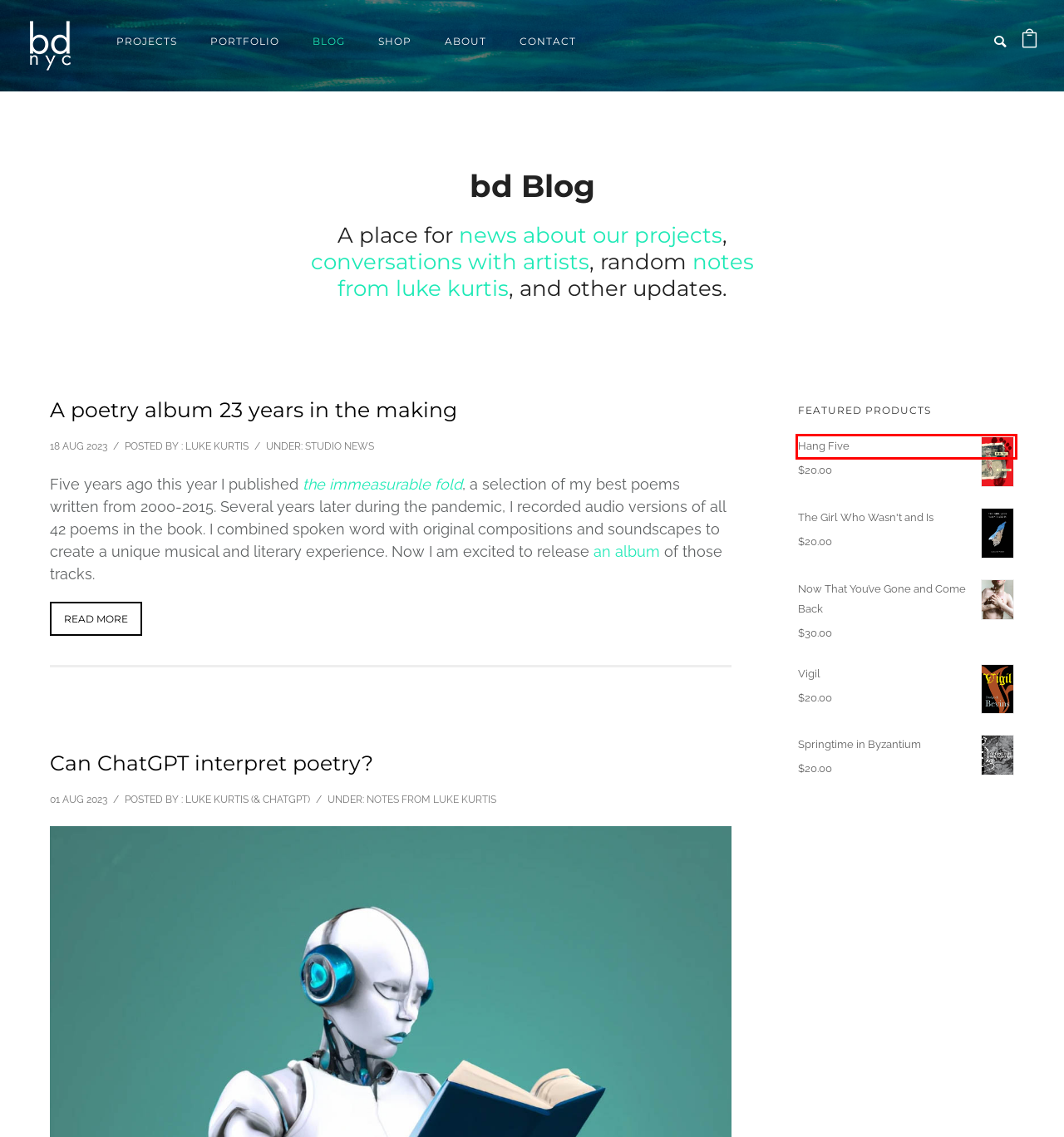Examine the screenshot of a webpage with a red bounding box around an element. Then, select the webpage description that best represents the new page after clicking the highlighted element. Here are the descriptions:
A. Portfolio — bd-studios.com
B. Hang Five — bd-studios.com
C. The Girl Who Wasn't and Is — bd-studios.com
D. the immeasurable fold [album] — bd-studios.com
E. Conversations Archives — bd-studios.com
F. Shop — bd-studios.com
G. About — bd-studios.com
H. Springtime in Byzantium — bd-studios.com

B